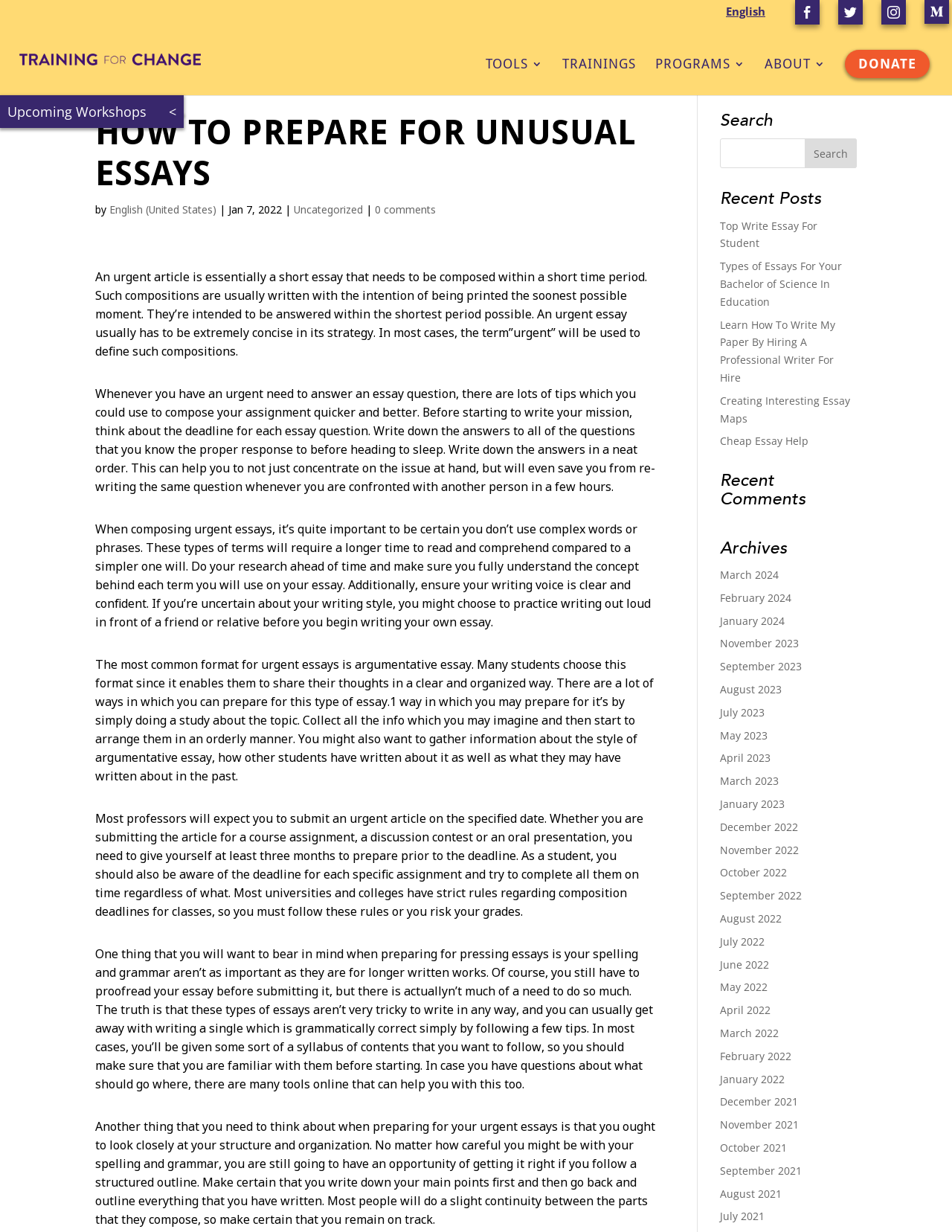Could you highlight the region that needs to be clicked to execute the instruction: "Click the 'Upcoming Workshops' button"?

[0.0, 0.077, 0.193, 0.104]